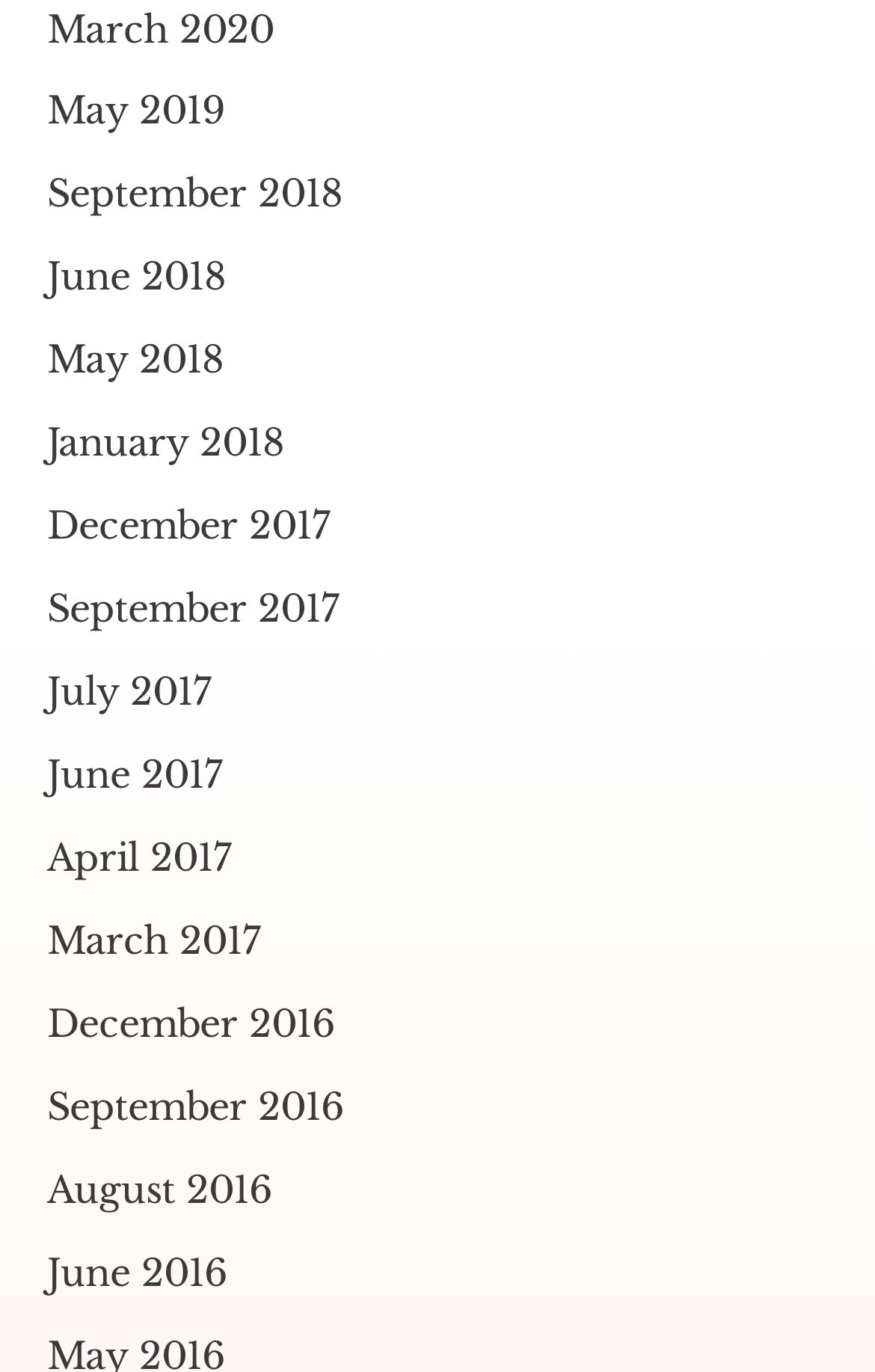Determine the bounding box for the UI element that matches this description: "May 2019".

[0.054, 0.065, 0.257, 0.097]